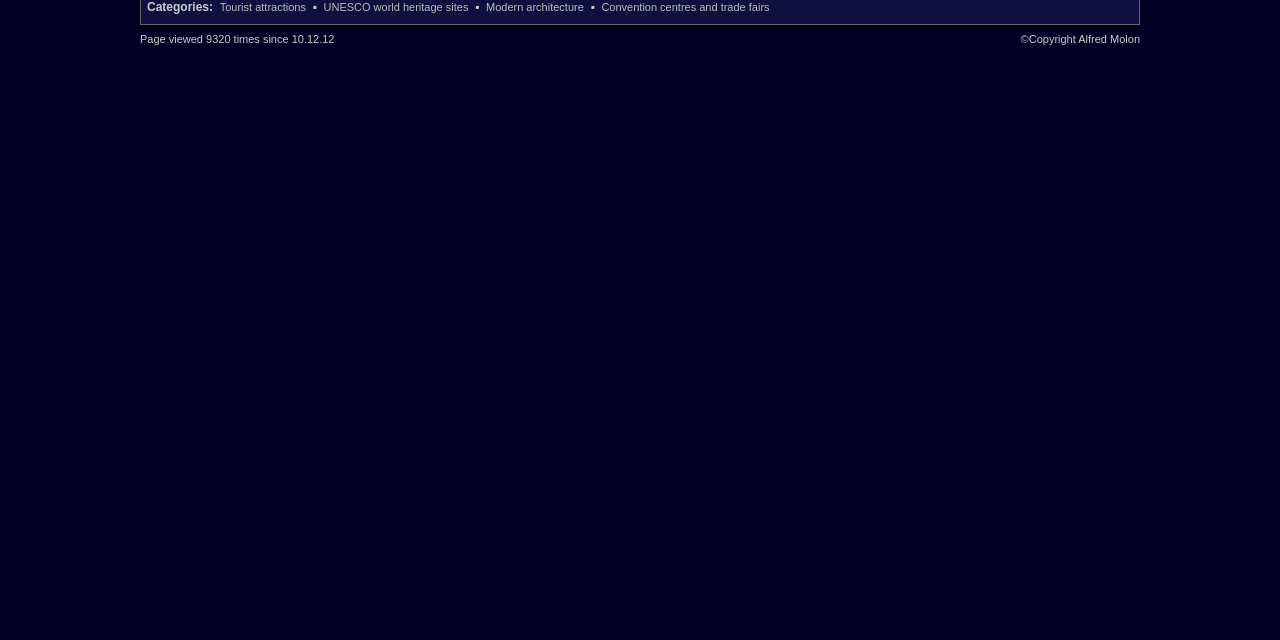Provide the bounding box coordinates for the UI element that is described by this text: "Modern architecture". The coordinates should be in the form of four float numbers between 0 and 1: [left, top, right, bottom].

[0.38, 0.002, 0.456, 0.02]